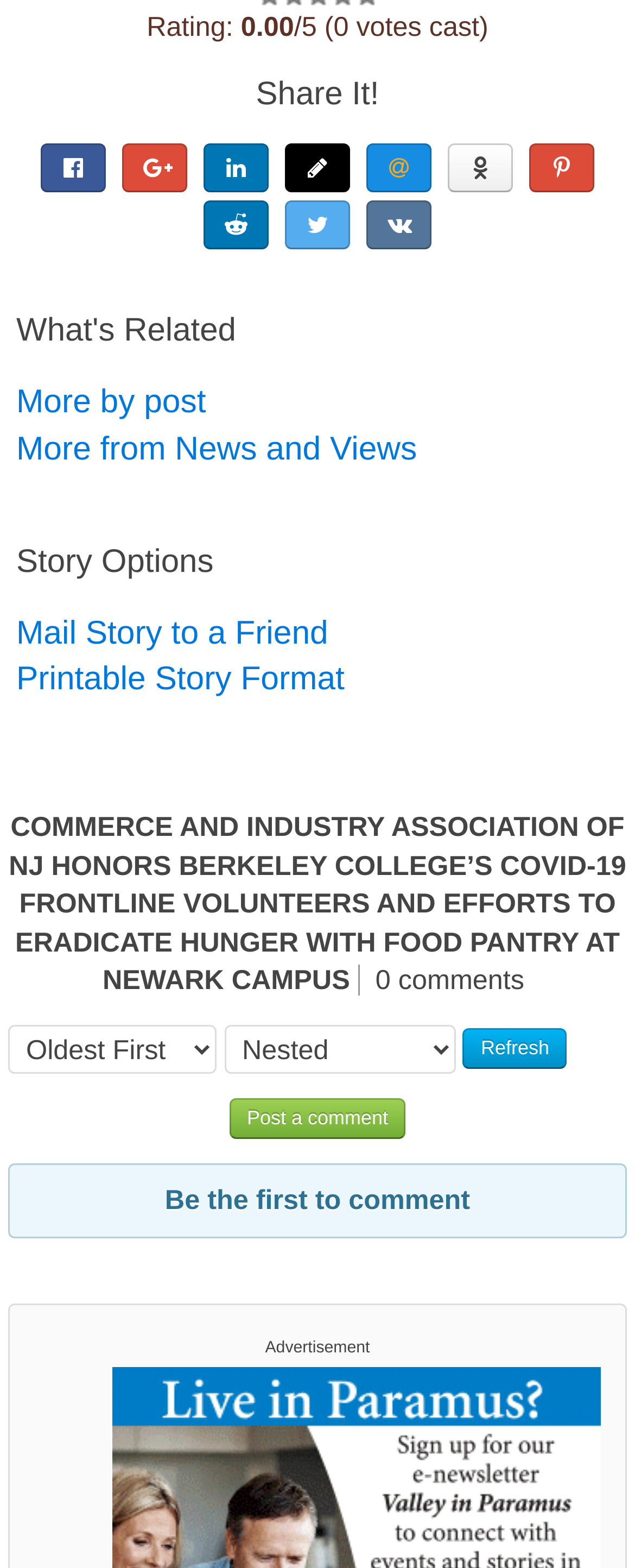Can you specify the bounding box coordinates for the region that should be clicked to fulfill this instruction: "Refresh the page".

[0.729, 0.656, 0.893, 0.682]